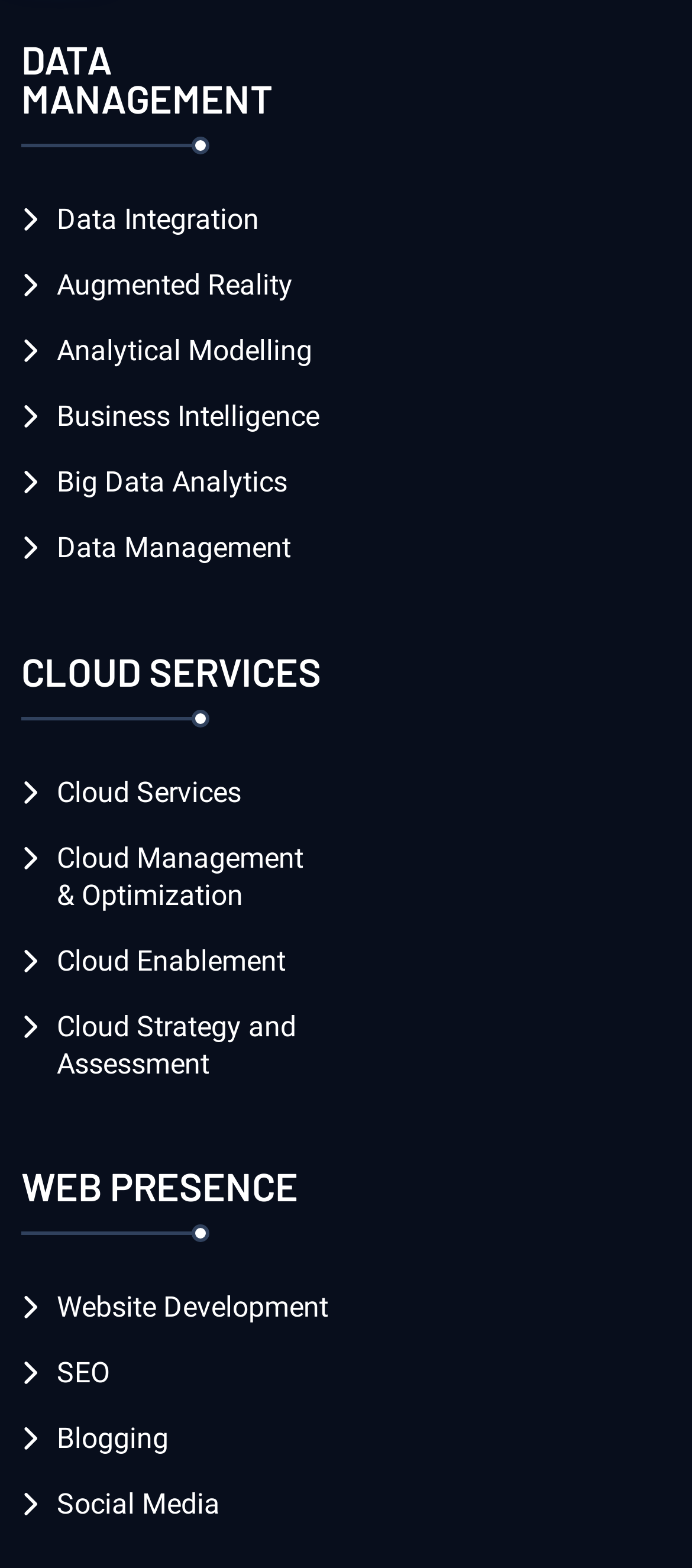Use a single word or phrase to answer the question:
What is the first service listed under Data Management?

Data Integration